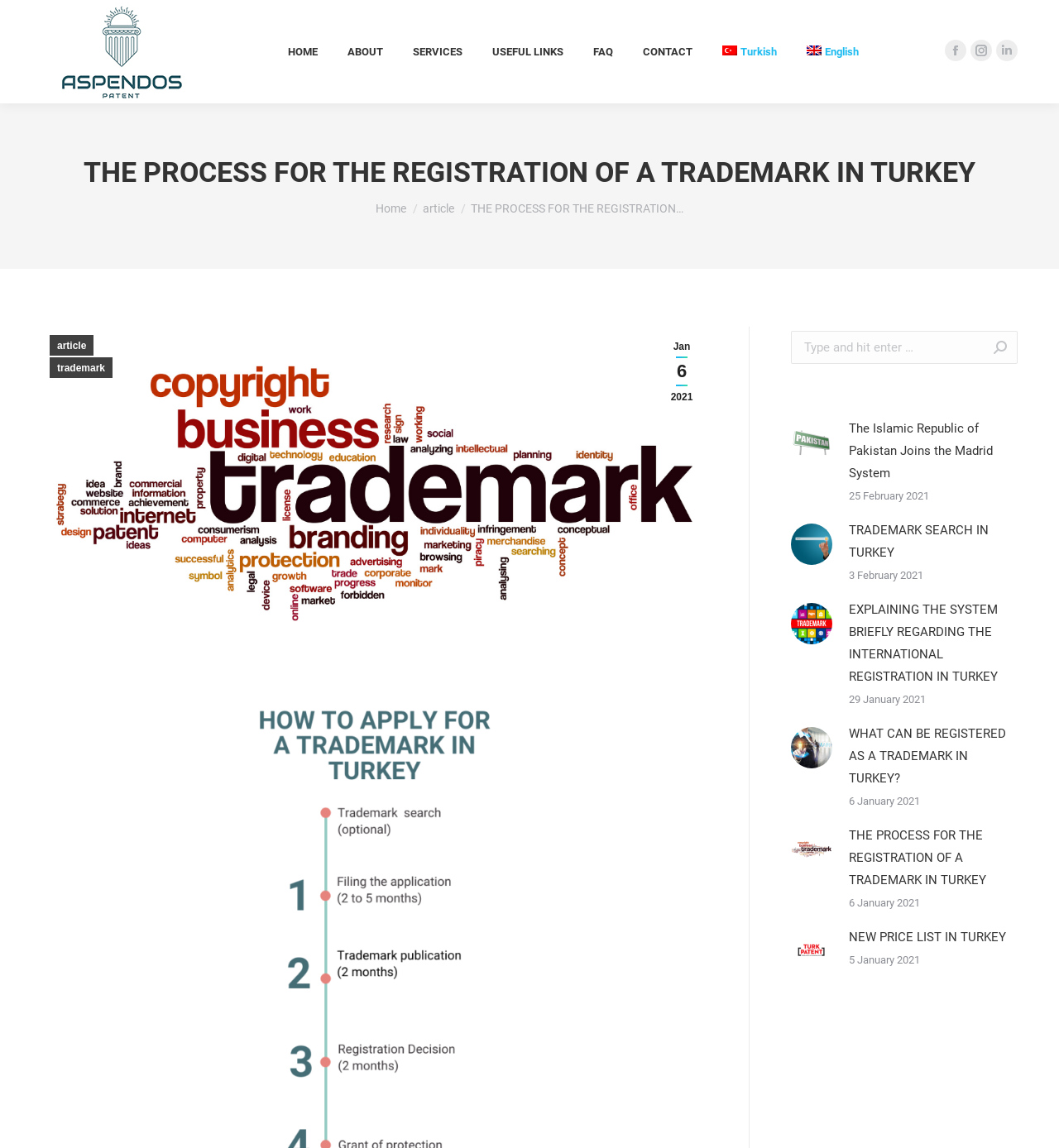Find and extract the text of the primary heading on the webpage.

THE PROCESS FOR THE REGISTRATION OF A TRADEMARK IN TURKEY